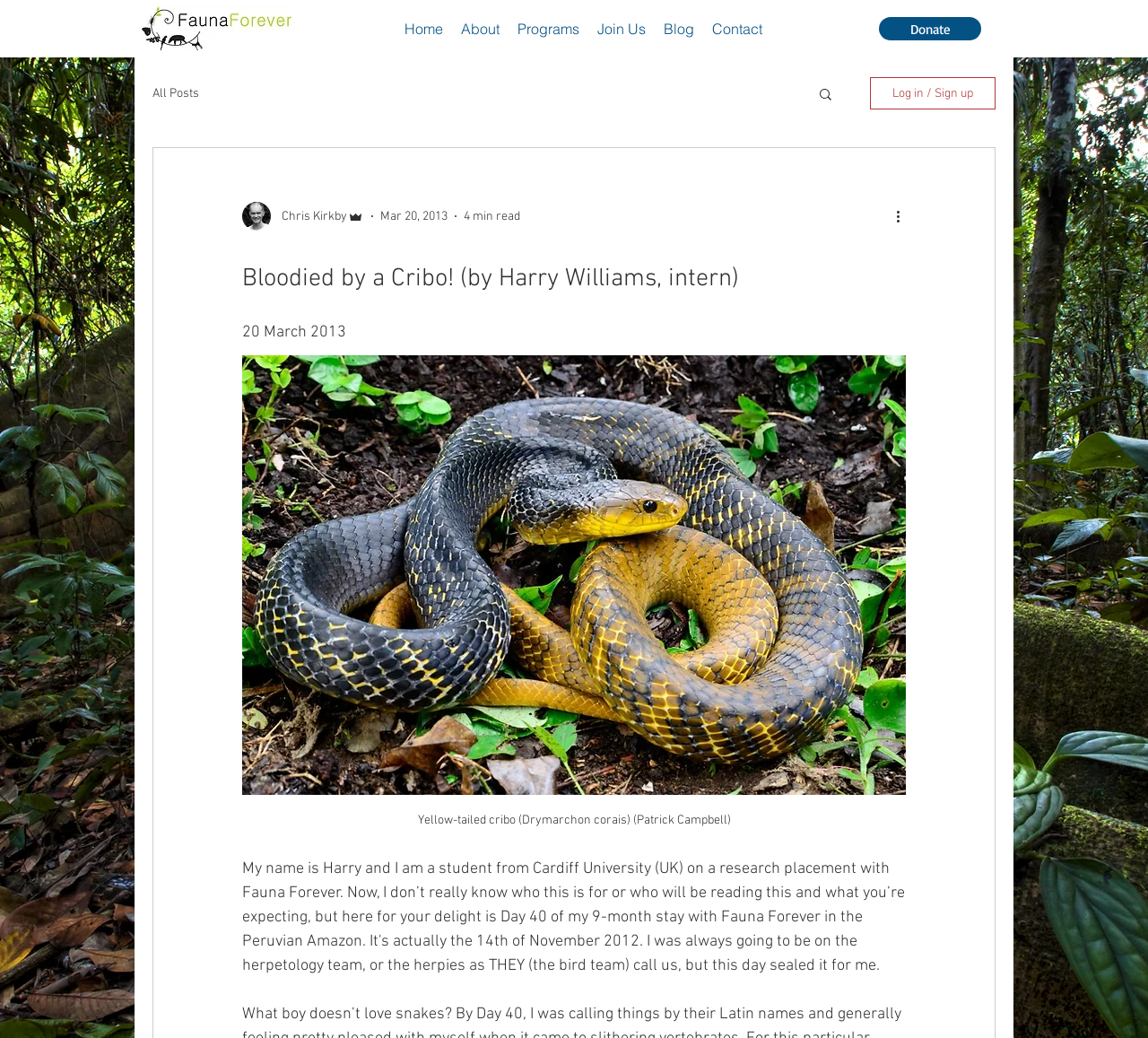What is the name of the author?
Provide a one-word or short-phrase answer based on the image.

Harry Williams